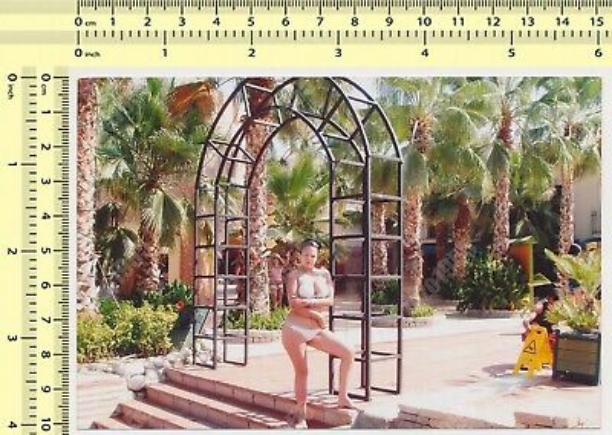What is visible in the background?
Please use the image to provide a one-word or short phrase answer.

Tropical scenery